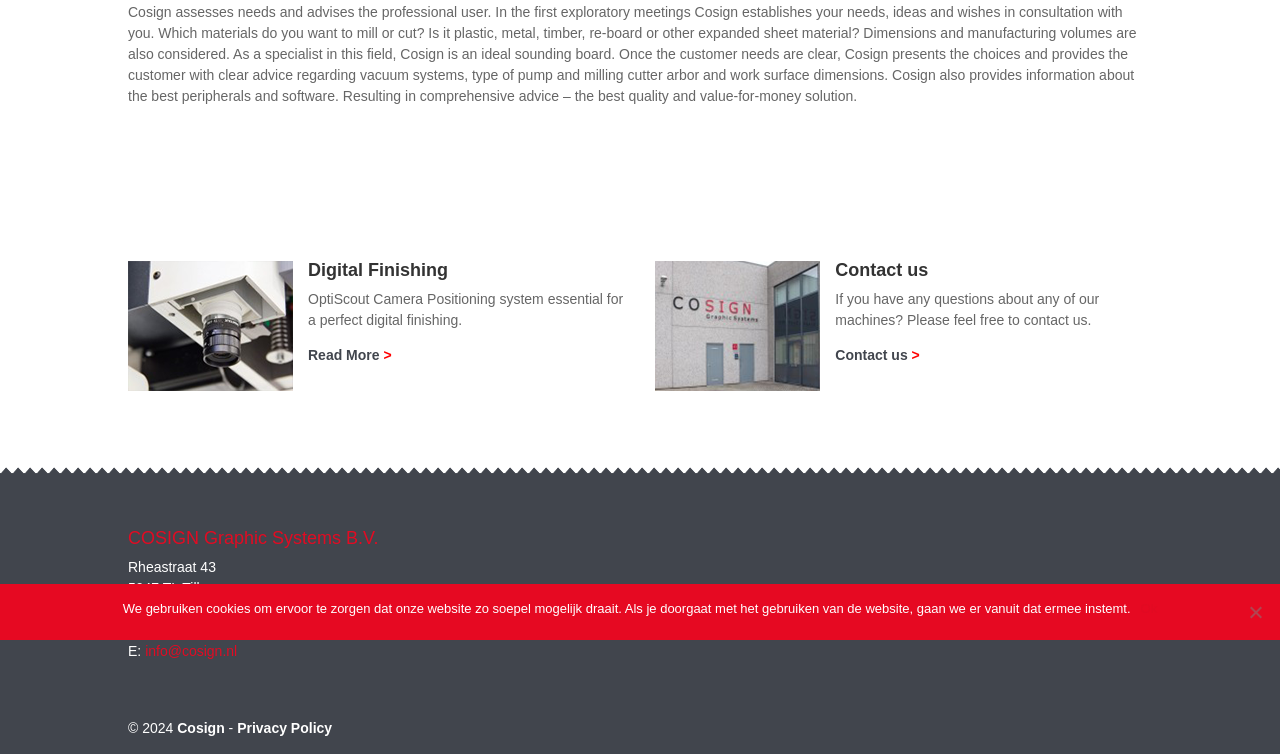Identify the bounding box for the UI element described as: "Read More >". Ensure the coordinates are four float numbers between 0 and 1, formatted as [left, top, right, bottom].

[0.241, 0.46, 0.306, 0.481]